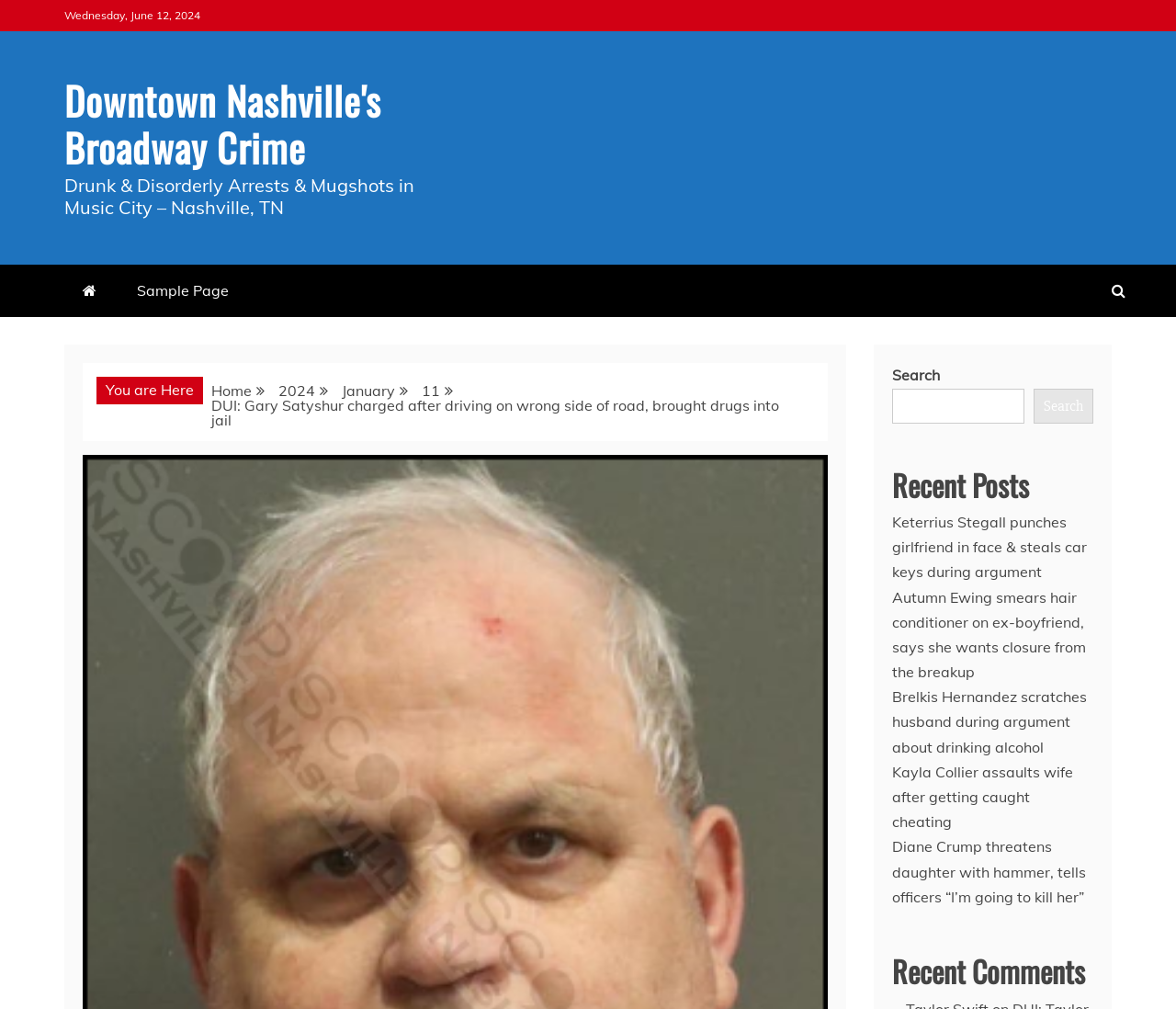What is the name of the crime category?
Using the visual information from the image, give a one-word or short-phrase answer.

DUI